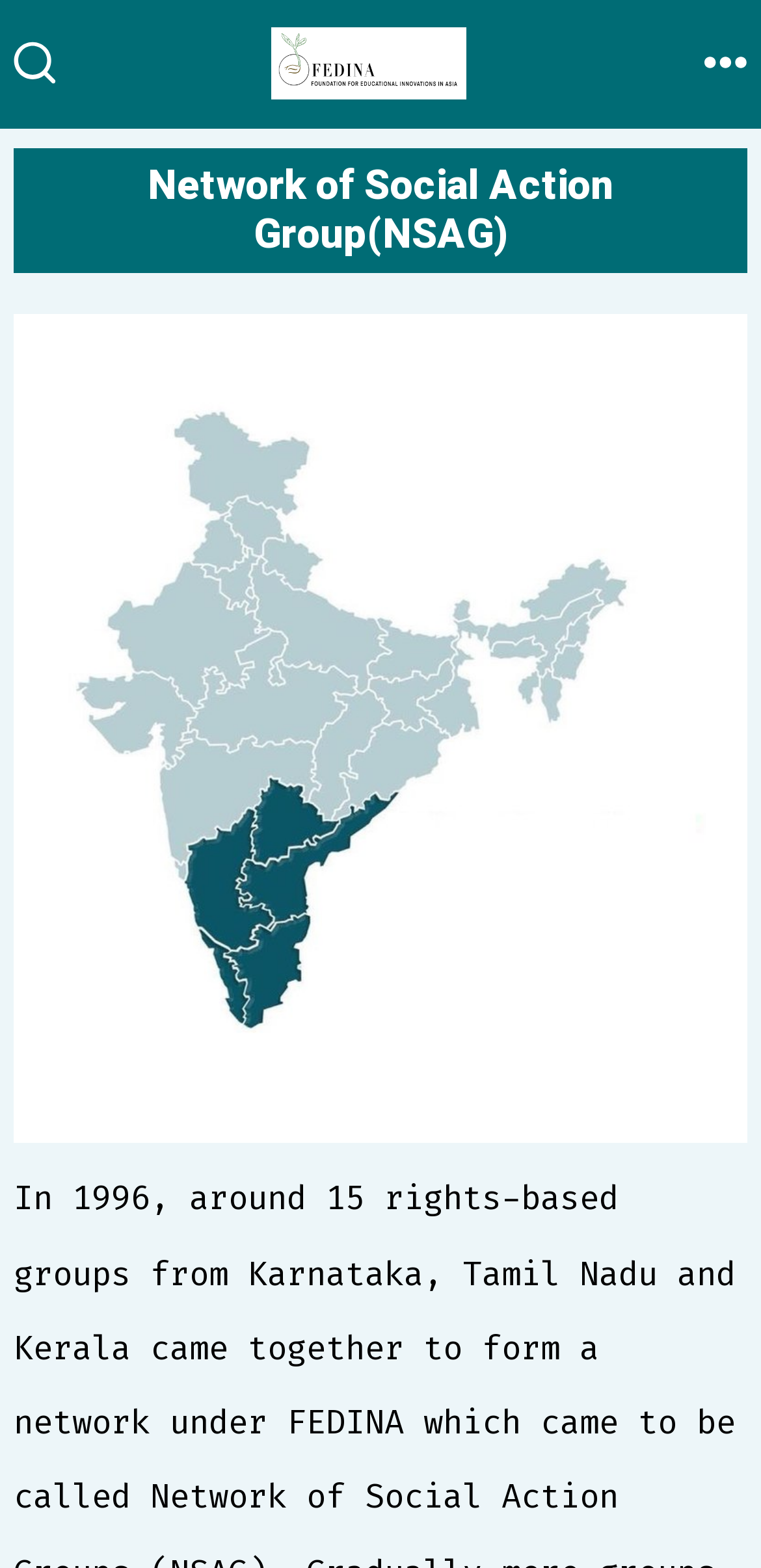What is the main topic of the webpage?
Based on the image, give a one-word or short phrase answer.

Network of Social Action Group